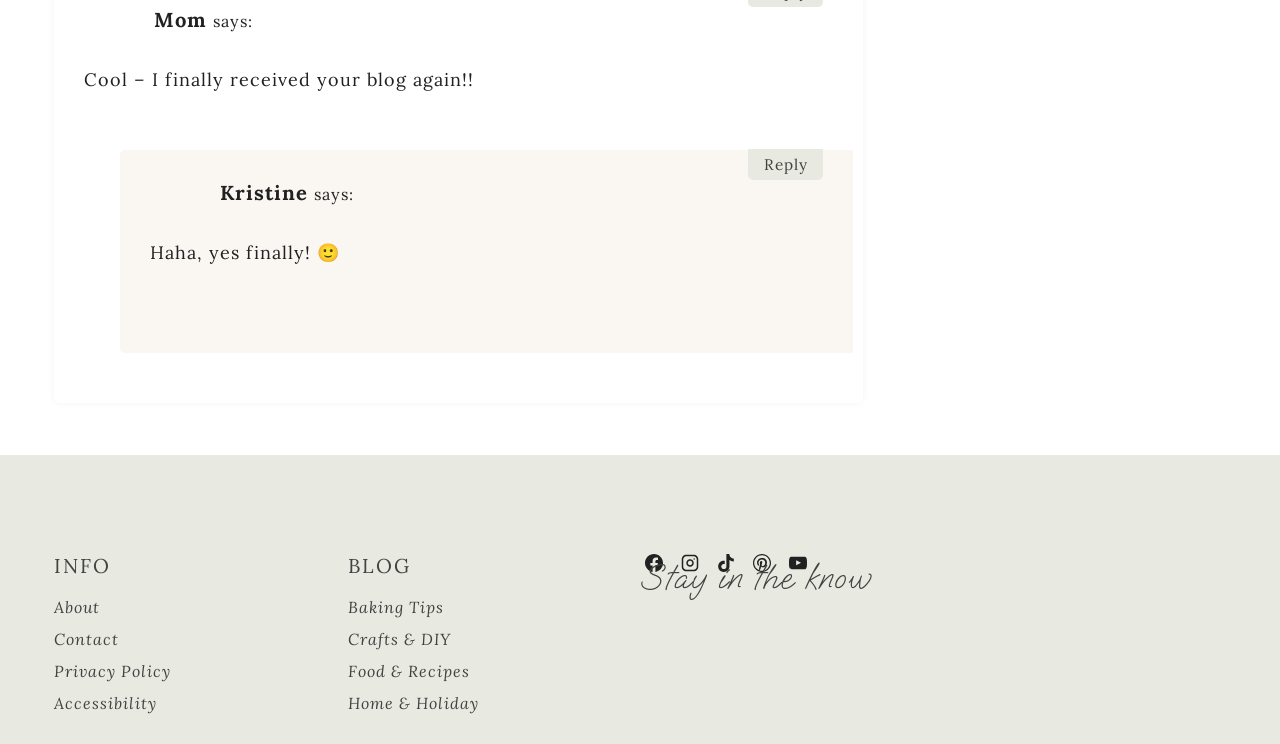Find the bounding box of the web element that fits this description: "TikTok".

[0.553, 0.733, 0.581, 0.781]